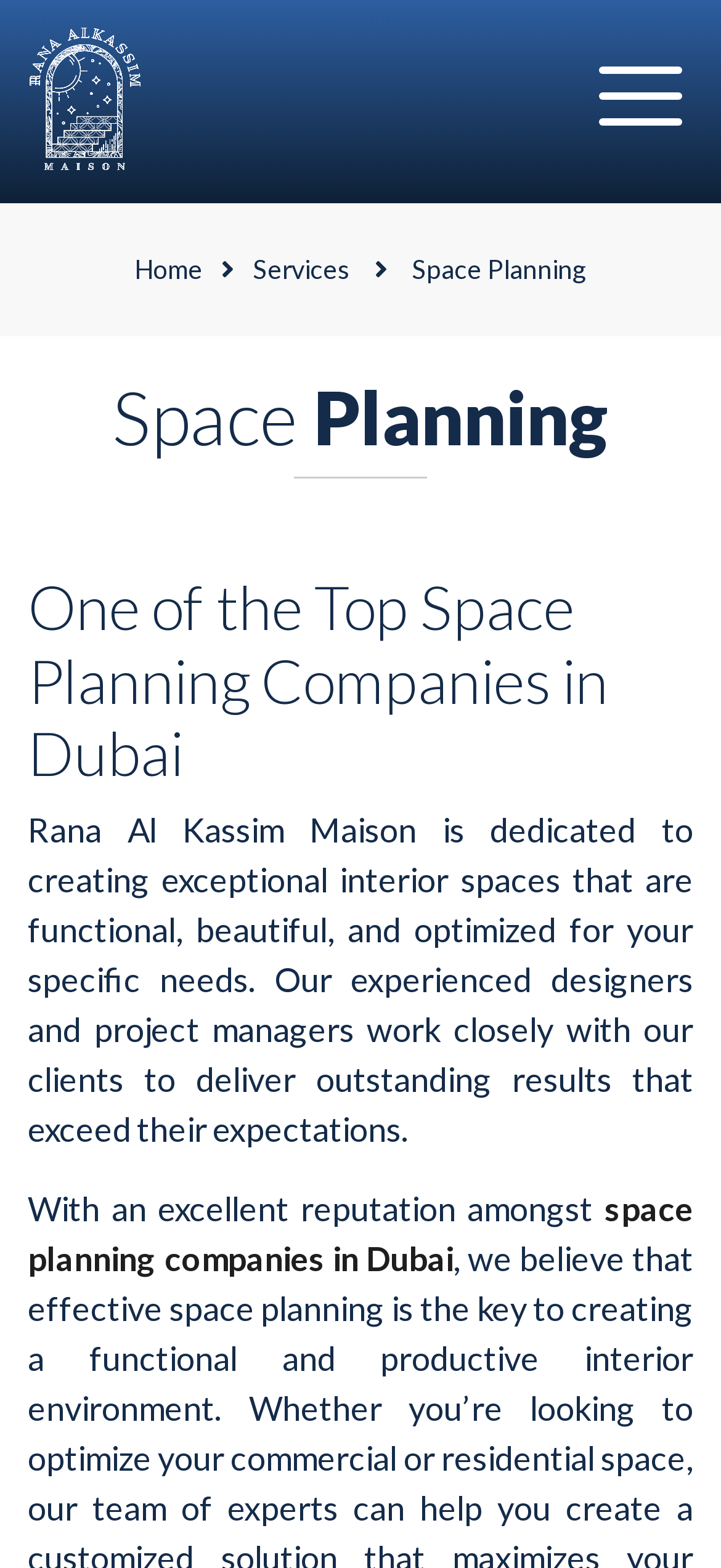What is the company's goal?
Using the image, provide a concise answer in one word or a short phrase.

Deliver outstanding results